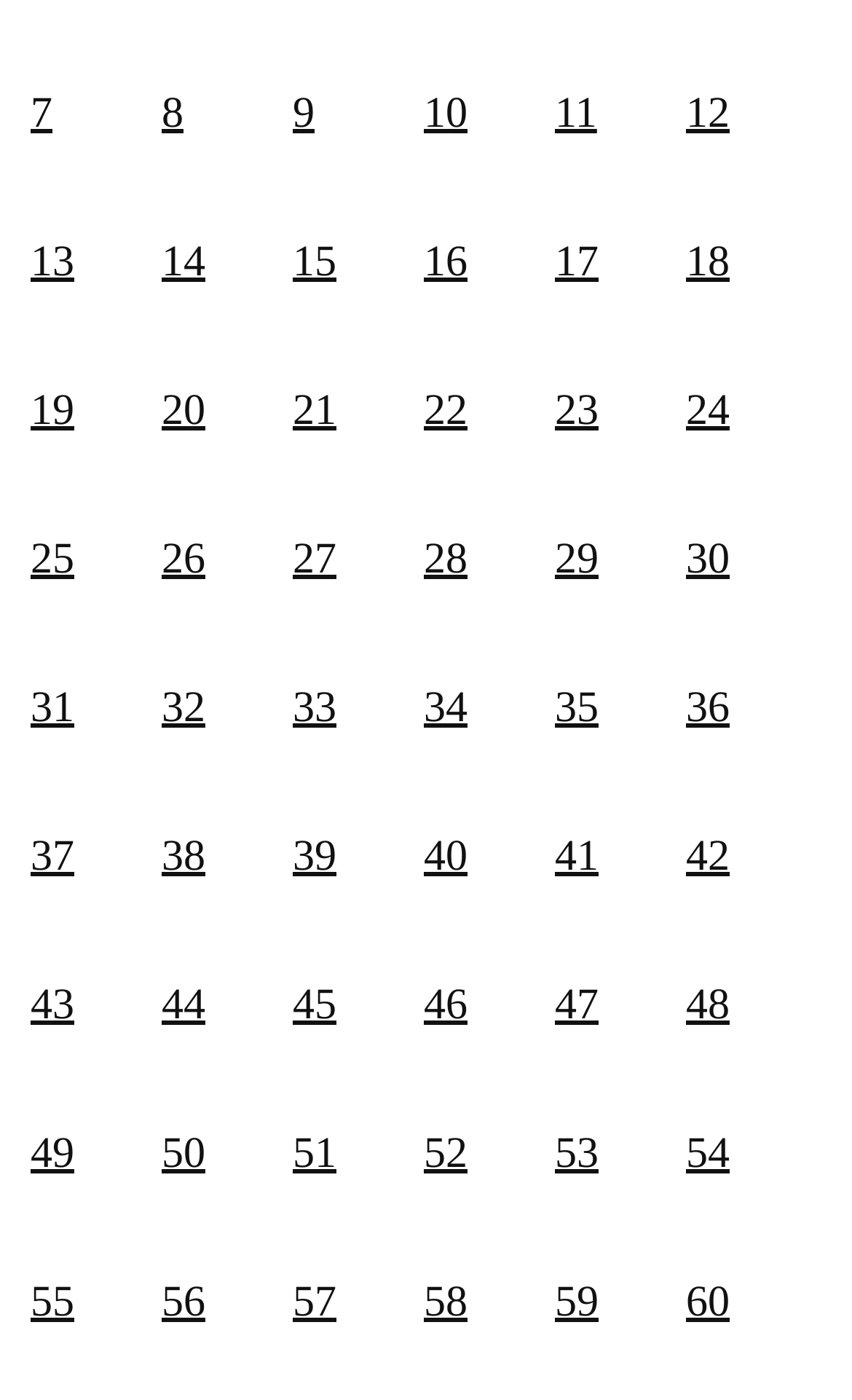Predict the bounding box coordinates of the area that should be clicked to accomplish the following instruction: "click number 40". The bounding box coordinates should consist of four float numbers between 0 and 1, i.e., [left, top, right, bottom].

[0.482, 0.568, 0.636, 0.656]